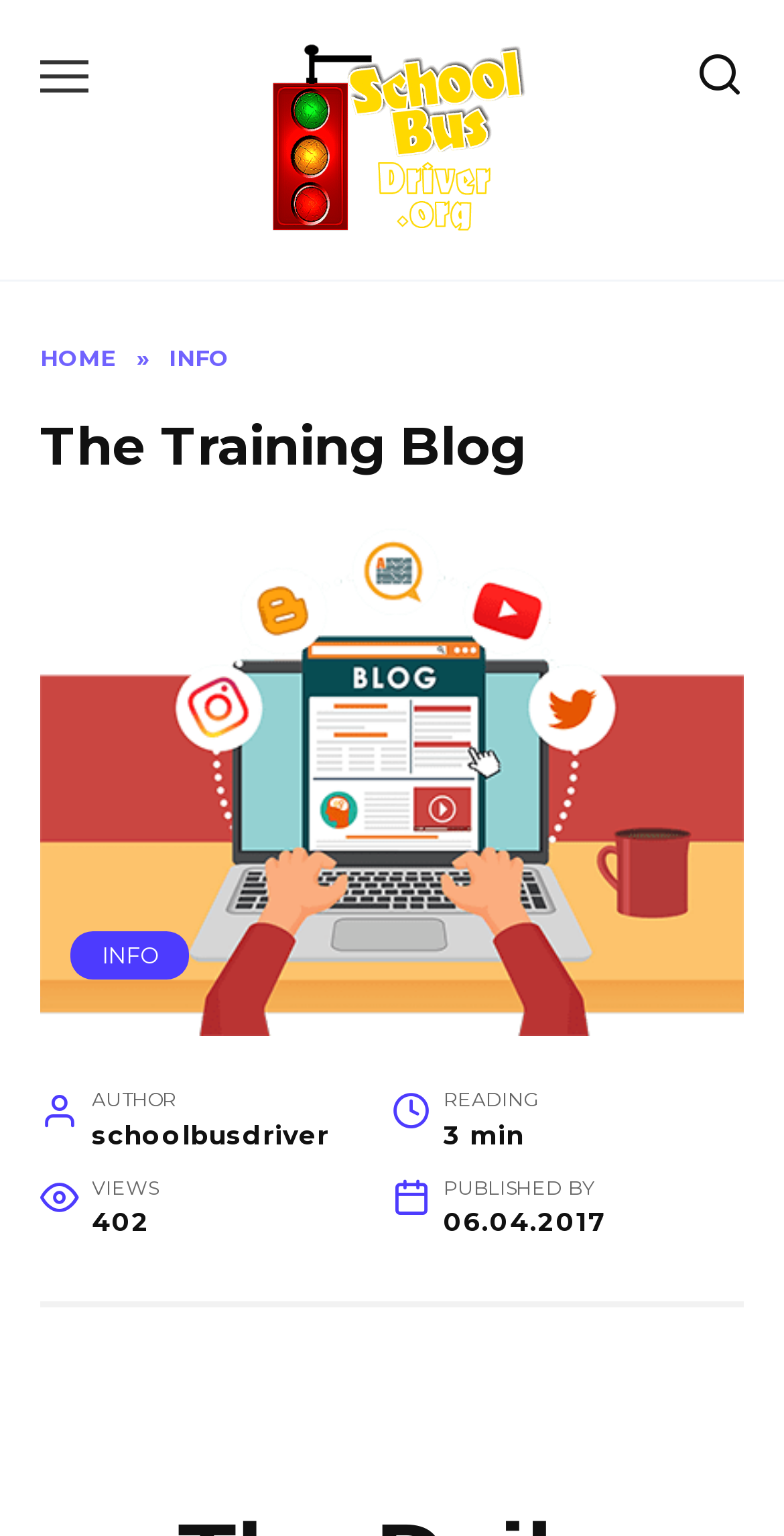What is the name of the blog?
Craft a detailed and extensive response to the question.

I determined the answer by looking at the heading element with the text 'The Training Blog' which is a prominent element on the webpage, indicating that it is the name of the blog.